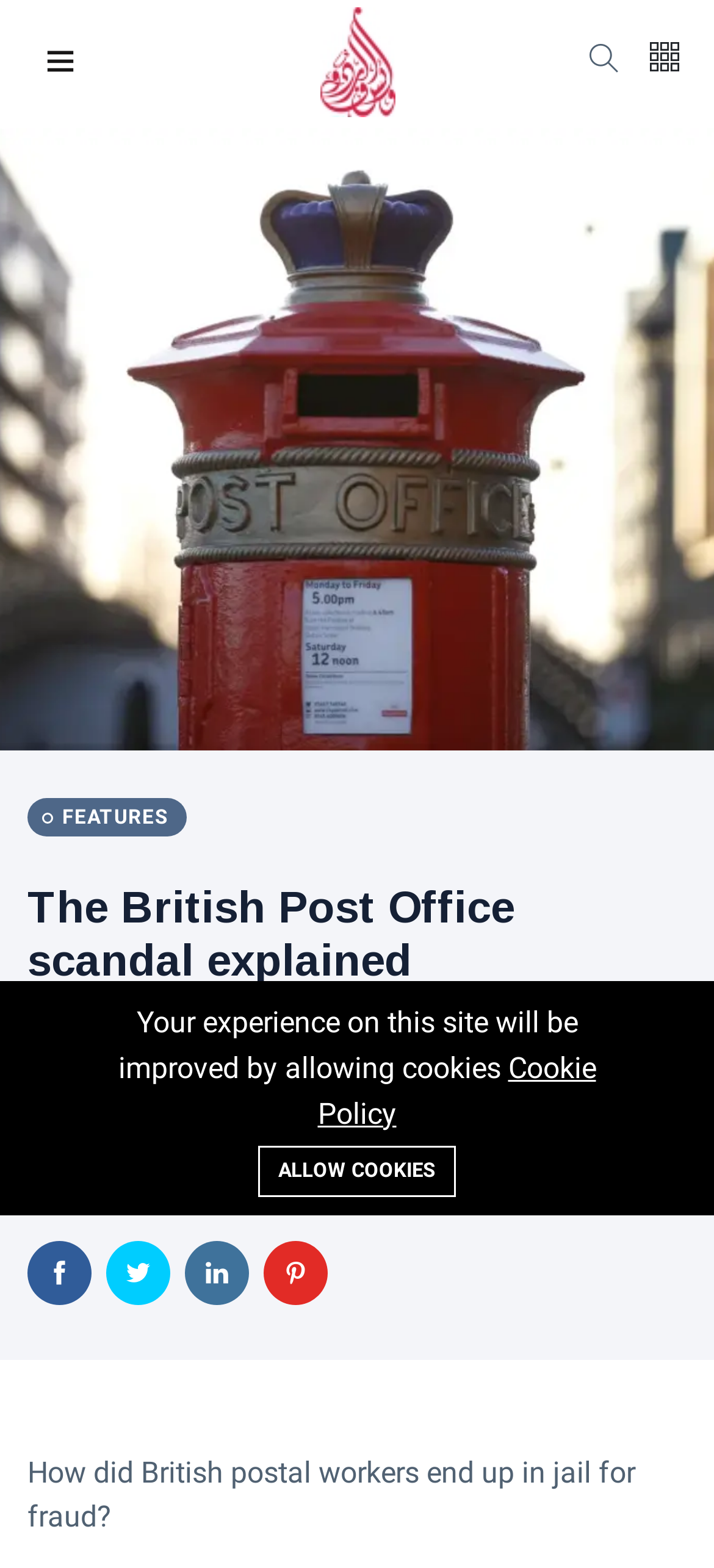Refer to the image and answer the question with as much detail as possible: What is the name of the section that the article belongs to?

I found the name of the section by looking at the link 'FEATURES' which is located above the heading 'The British Post Office scandal explained'.